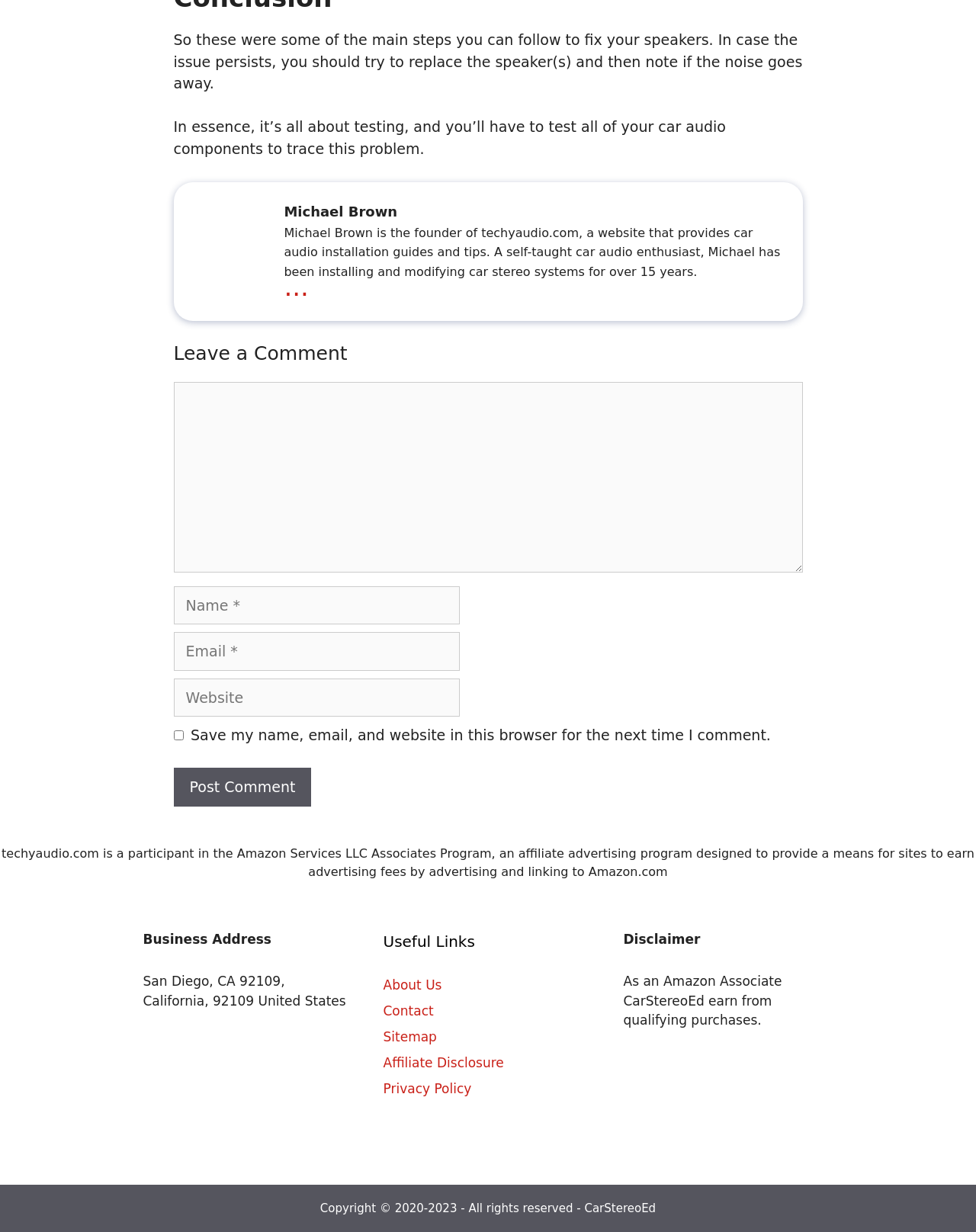Provide a brief response to the question below using a single word or phrase: 
What is the name of the founder of techyaudio.com?

Michael Brown